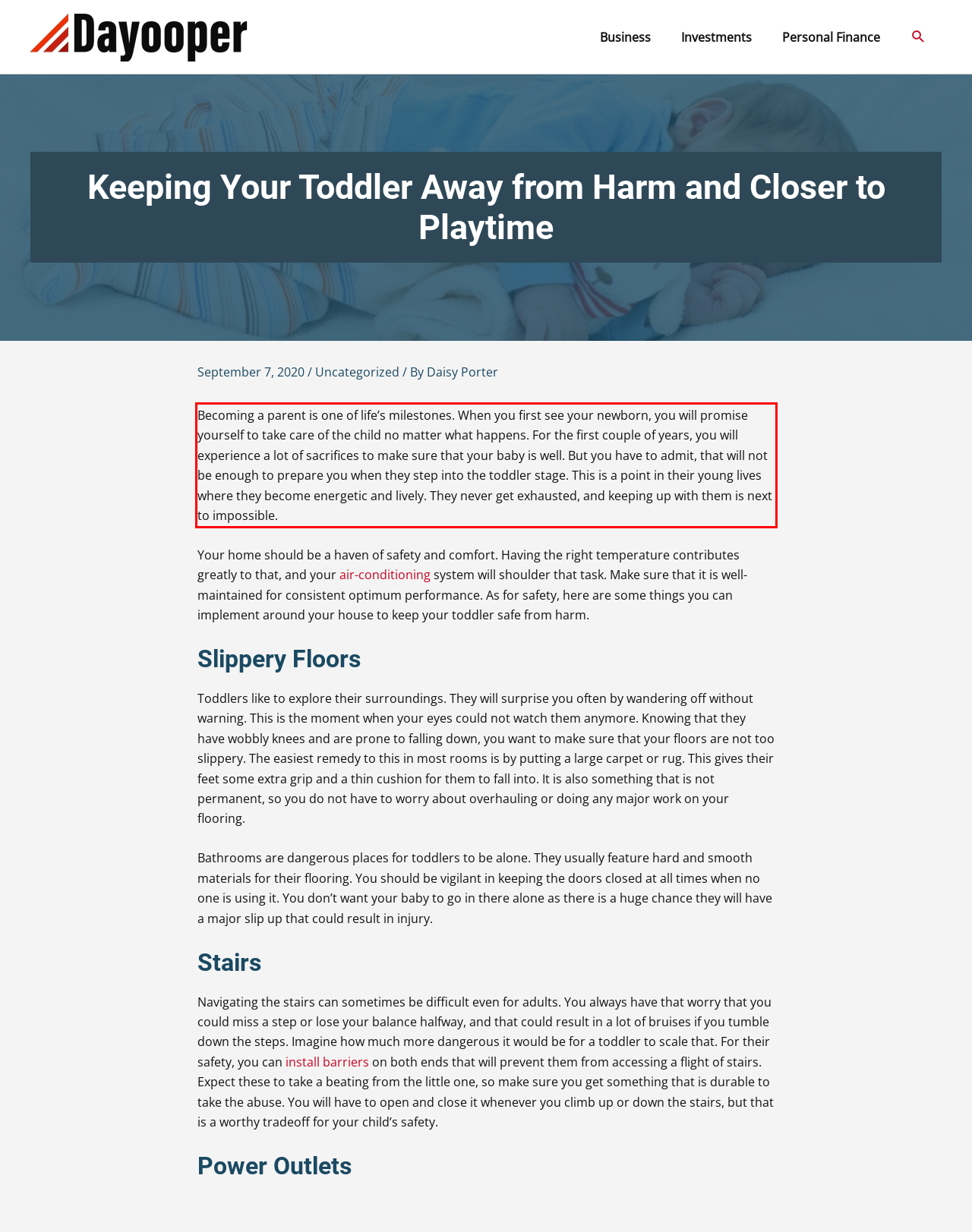There is a screenshot of a webpage with a red bounding box around a UI element. Please use OCR to extract the text within the red bounding box.

Becoming a parent is one of life’s milestones. When you first see your newborn, you will promise yourself to take care of the child no matter what happens. For the first couple of years, you will experience a lot of sacrifices to make sure that your baby is well. But you have to admit, that will not be enough to prepare you when they step into the toddler stage. This is a point in their young lives where they become energetic and lively. They never get exhausted, and keeping up with them is next to impossible.